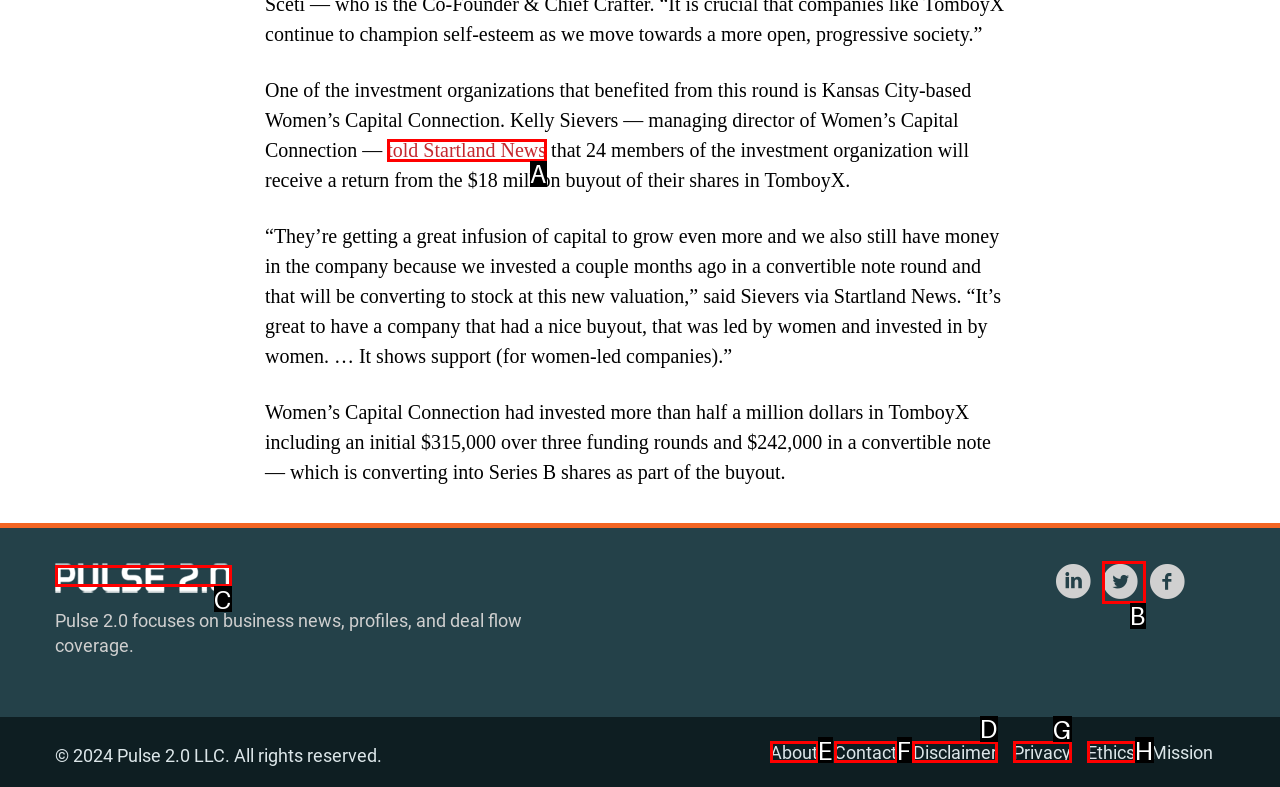Identify the HTML element I need to click to complete this task: View Disclaimer Provide the option's letter from the available choices.

D